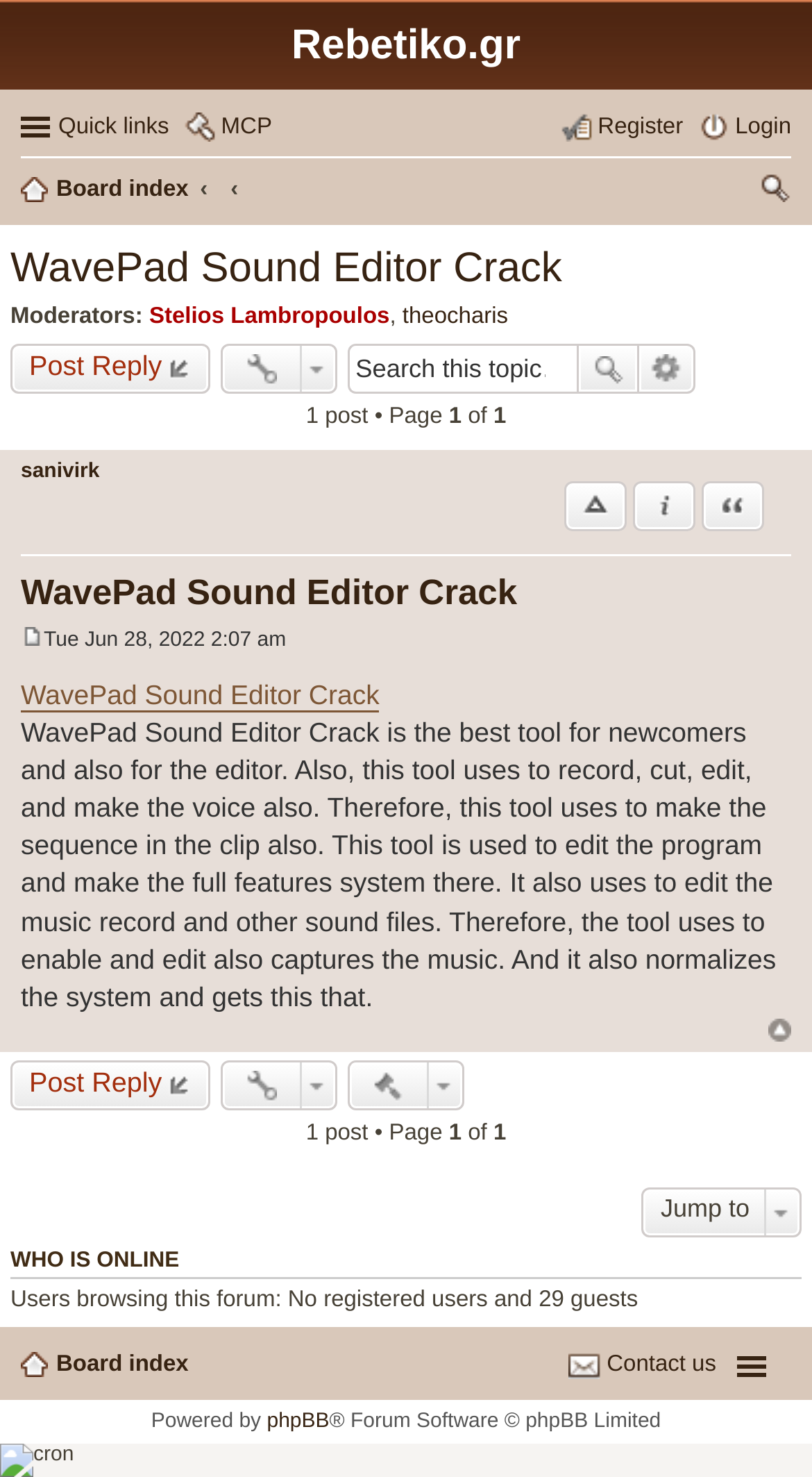Given the element description "sanivirk" in the screenshot, predict the bounding box coordinates of that UI element.

[0.026, 0.312, 0.123, 0.327]